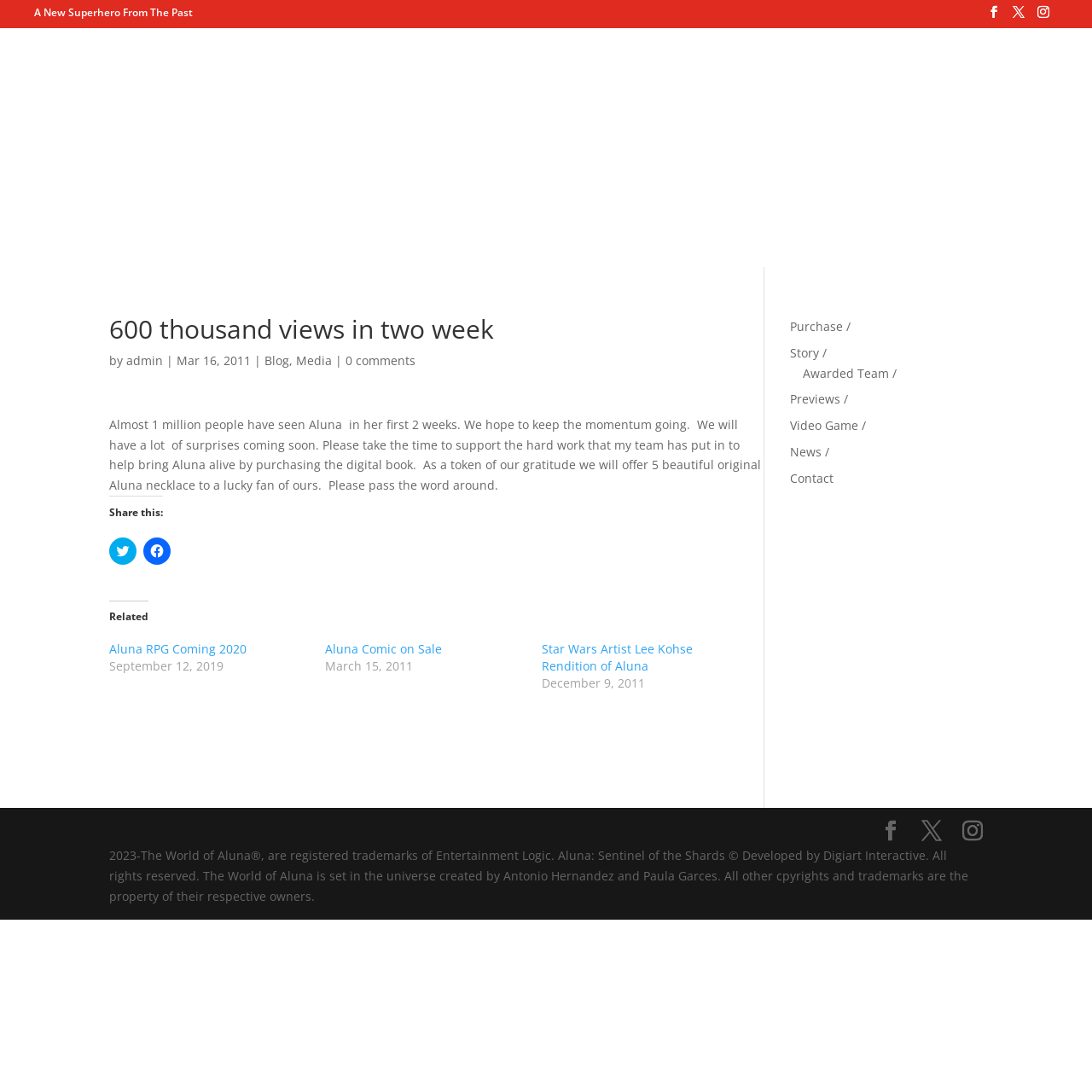Pinpoint the bounding box coordinates of the clickable area needed to execute the instruction: "Read the blog". The coordinates should be specified as four float numbers between 0 and 1, i.e., [left, top, right, bottom].

[0.242, 0.323, 0.265, 0.338]